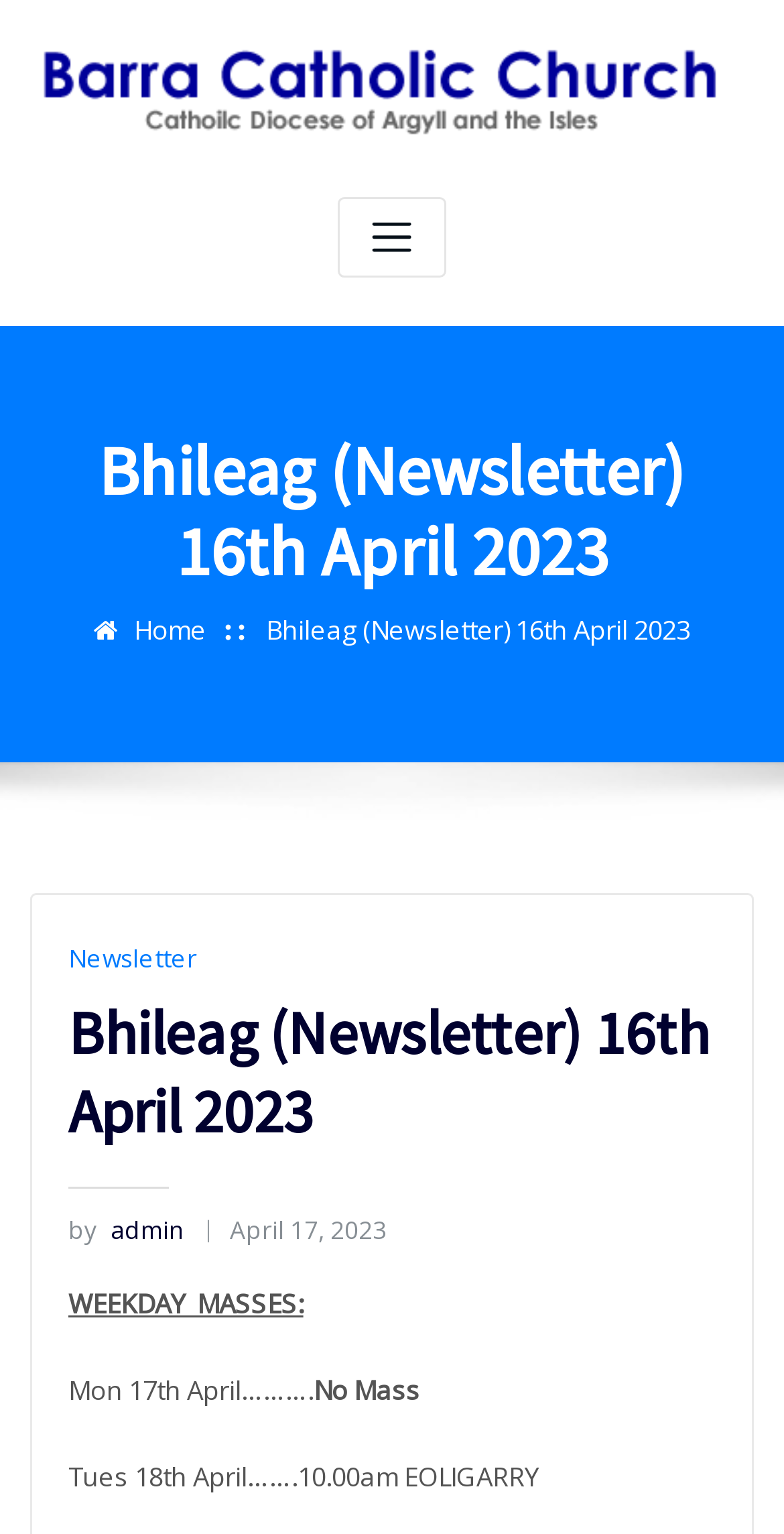Look at the image and write a detailed answer to the question: 
What is the time of the weekday mass on Tuesday?

The time of the weekday mass on Tuesday can be found in the text 'Tues 18th April…….10.00am EOLIGARRY' at the bottom of the page. This text is part of the section that lists the weekday masses.